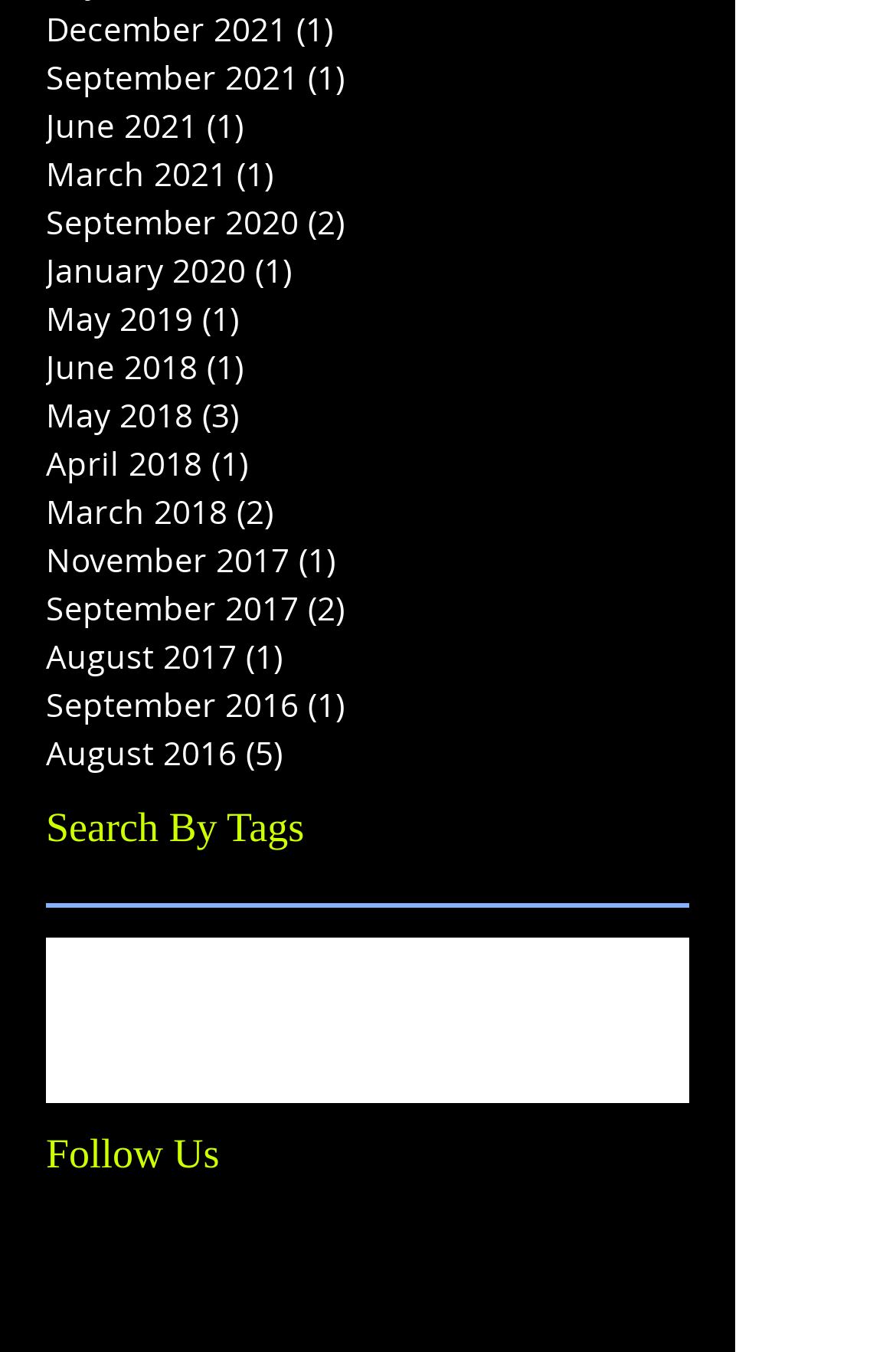Point out the bounding box coordinates of the section to click in order to follow this instruction: "Follow Us".

[0.051, 0.833, 0.769, 0.875]